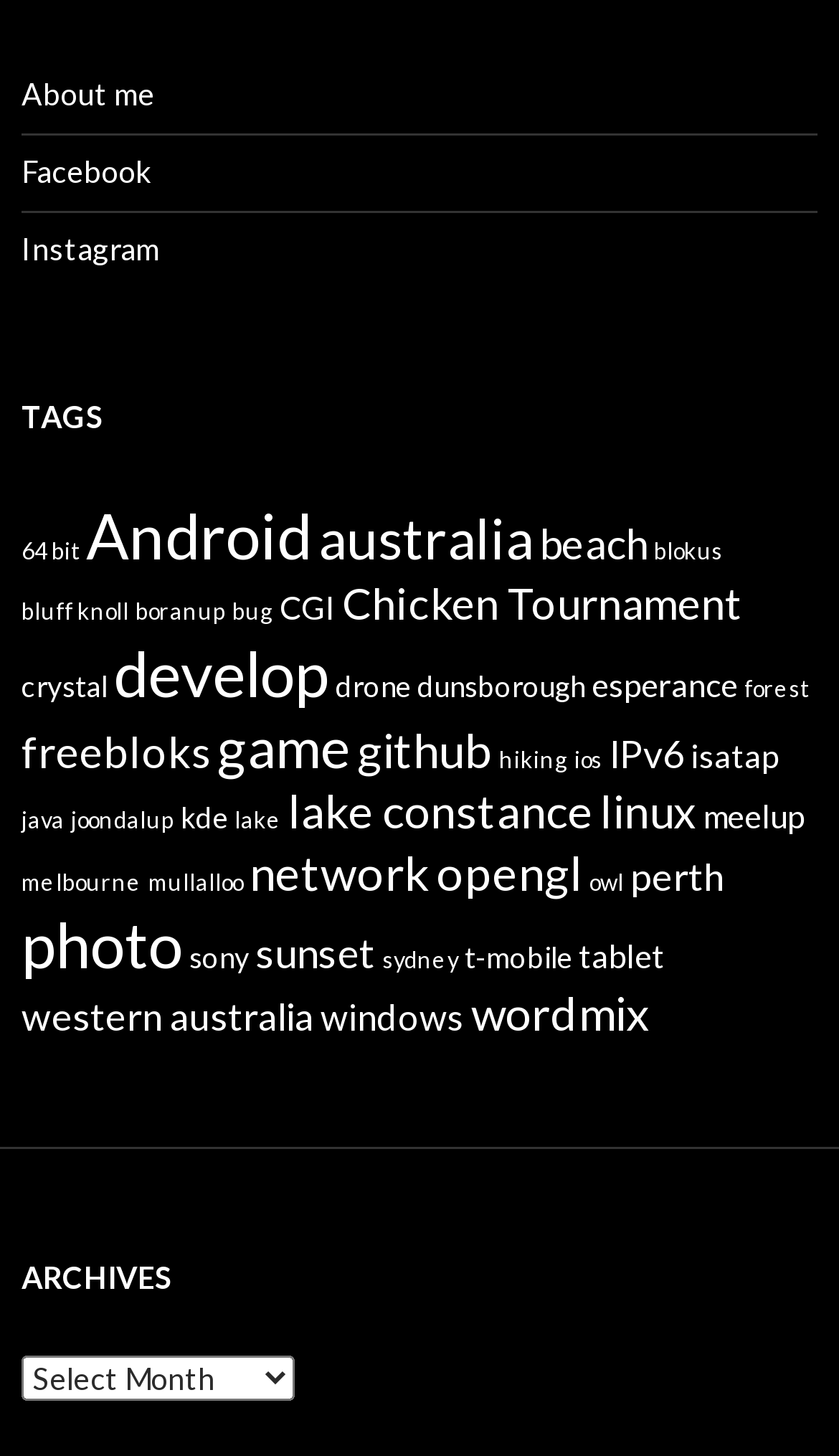Based on the image, provide a detailed and complete answer to the question: 
What is the purpose of the 'About' section?

Based on the links under the 'About' navigation section, such as 'About me' and 'Facebook', I infer that the purpose of the 'About' section is to provide information about the author or creator of the webpage.